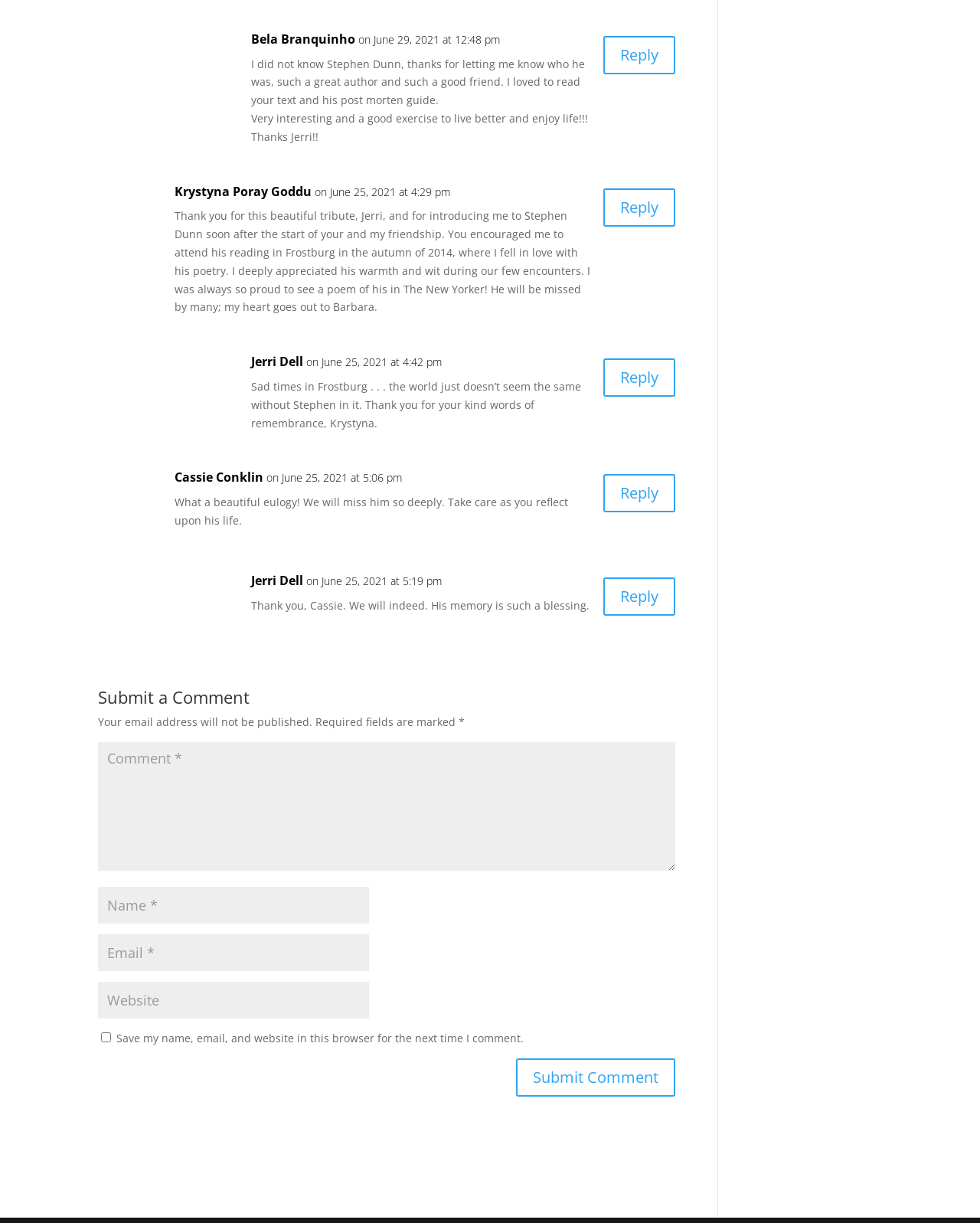Determine the bounding box coordinates for the element that should be clicked to follow this instruction: "Write a comment". The coordinates should be given as four float numbers between 0 and 1, in the format [left, top, right, bottom].

[0.1, 0.607, 0.689, 0.712]